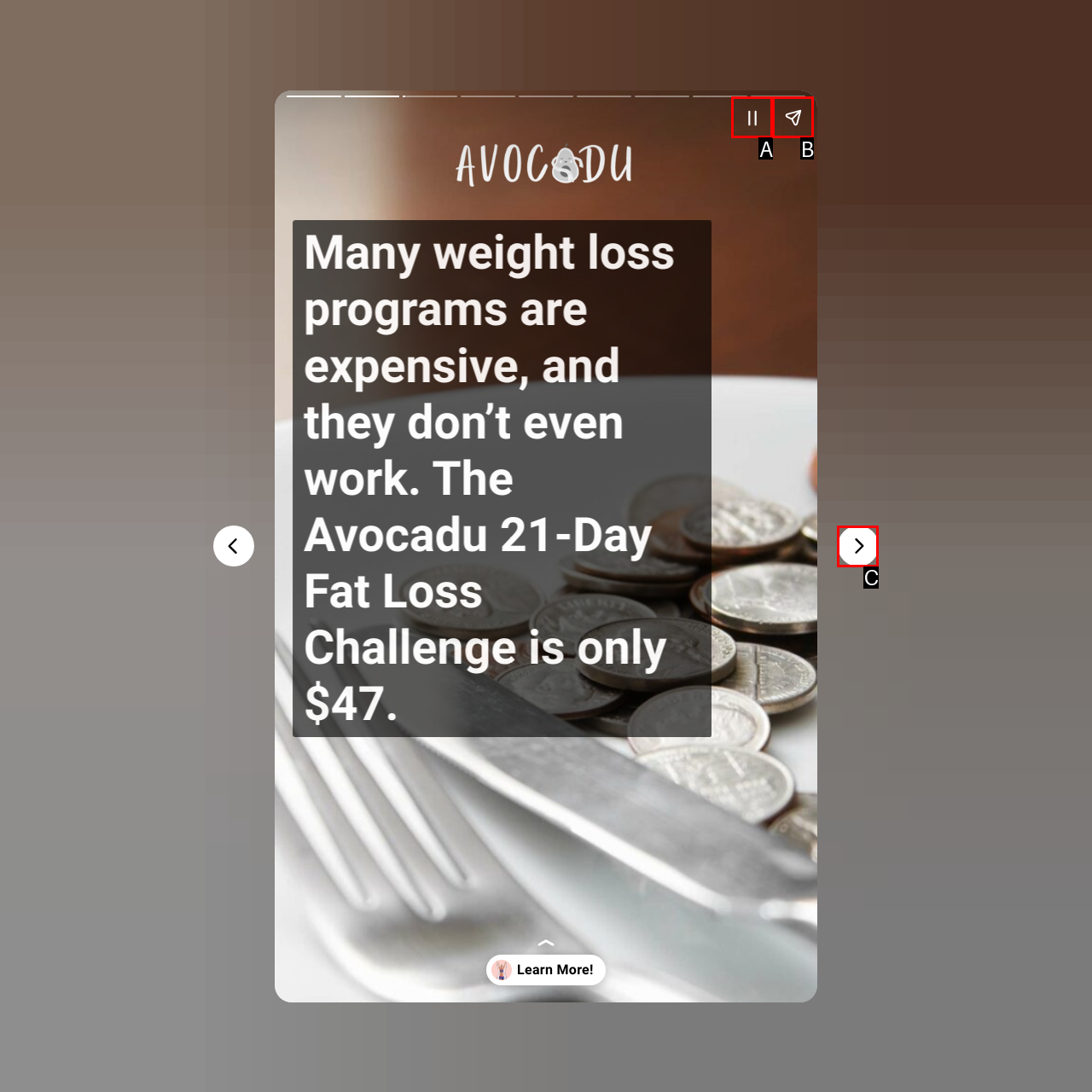Given the description: aria-label="Next page", determine the corresponding lettered UI element.
Answer with the letter of the selected option.

C